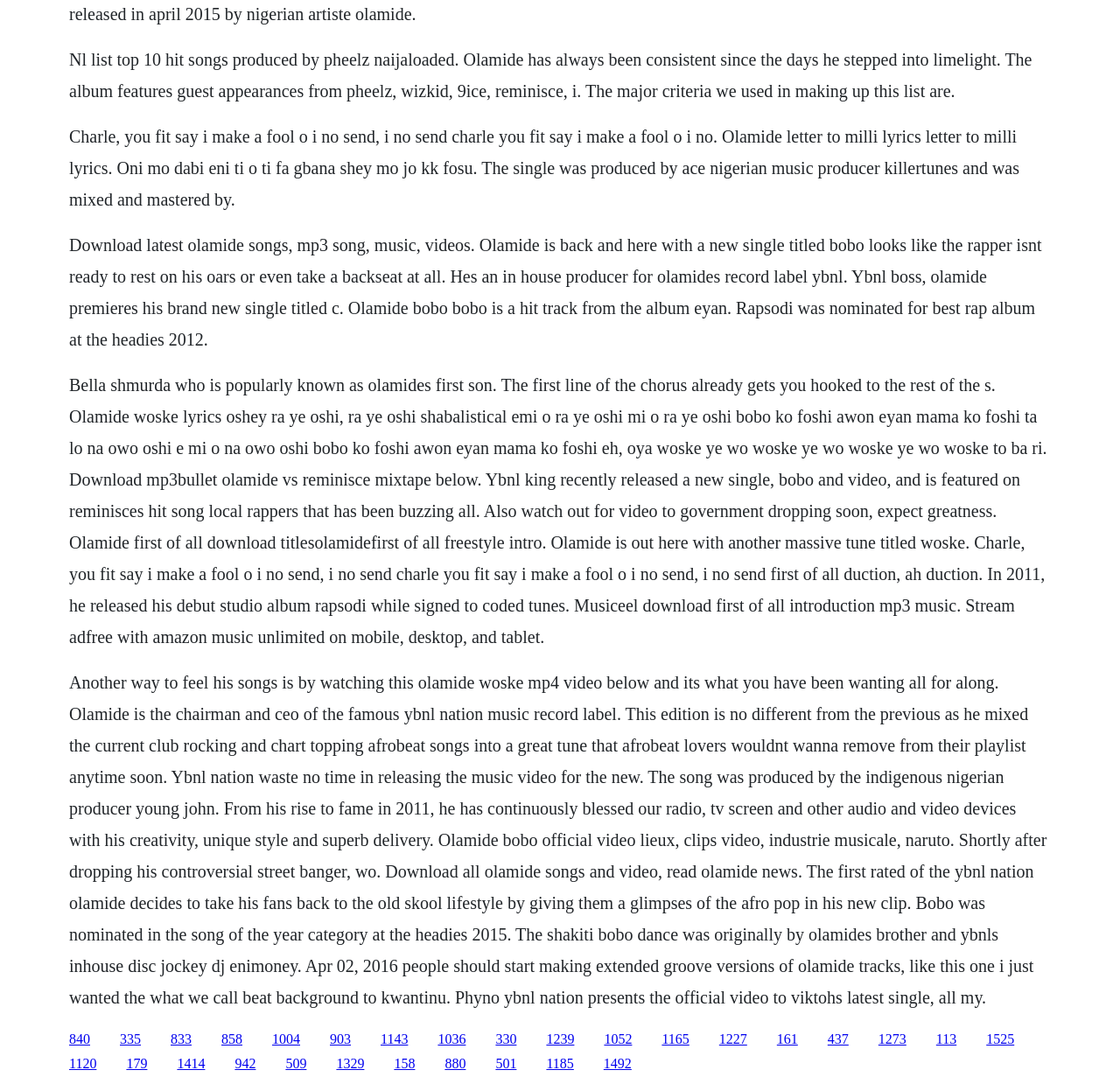From the webpage screenshot, identify the region described by 1227. Provide the bounding box coordinates as (top-left x, top-left y, bottom-right x, bottom-right y), with each value being a floating point number between 0 and 1.

[0.642, 0.951, 0.667, 0.965]